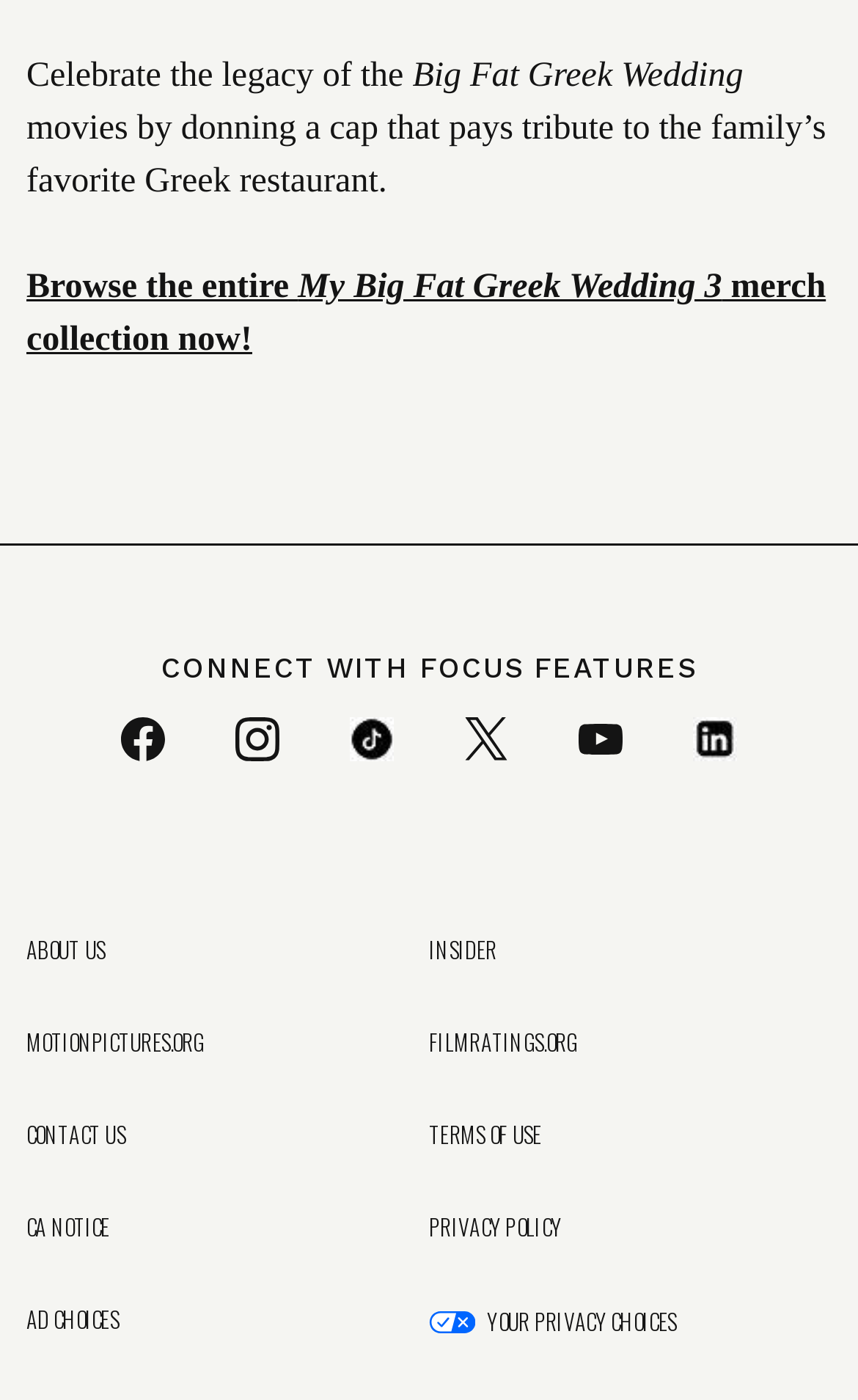Determine the bounding box coordinates of the element that should be clicked to execute the following command: "Contact the website administrators".

[0.031, 0.804, 0.5, 0.819]